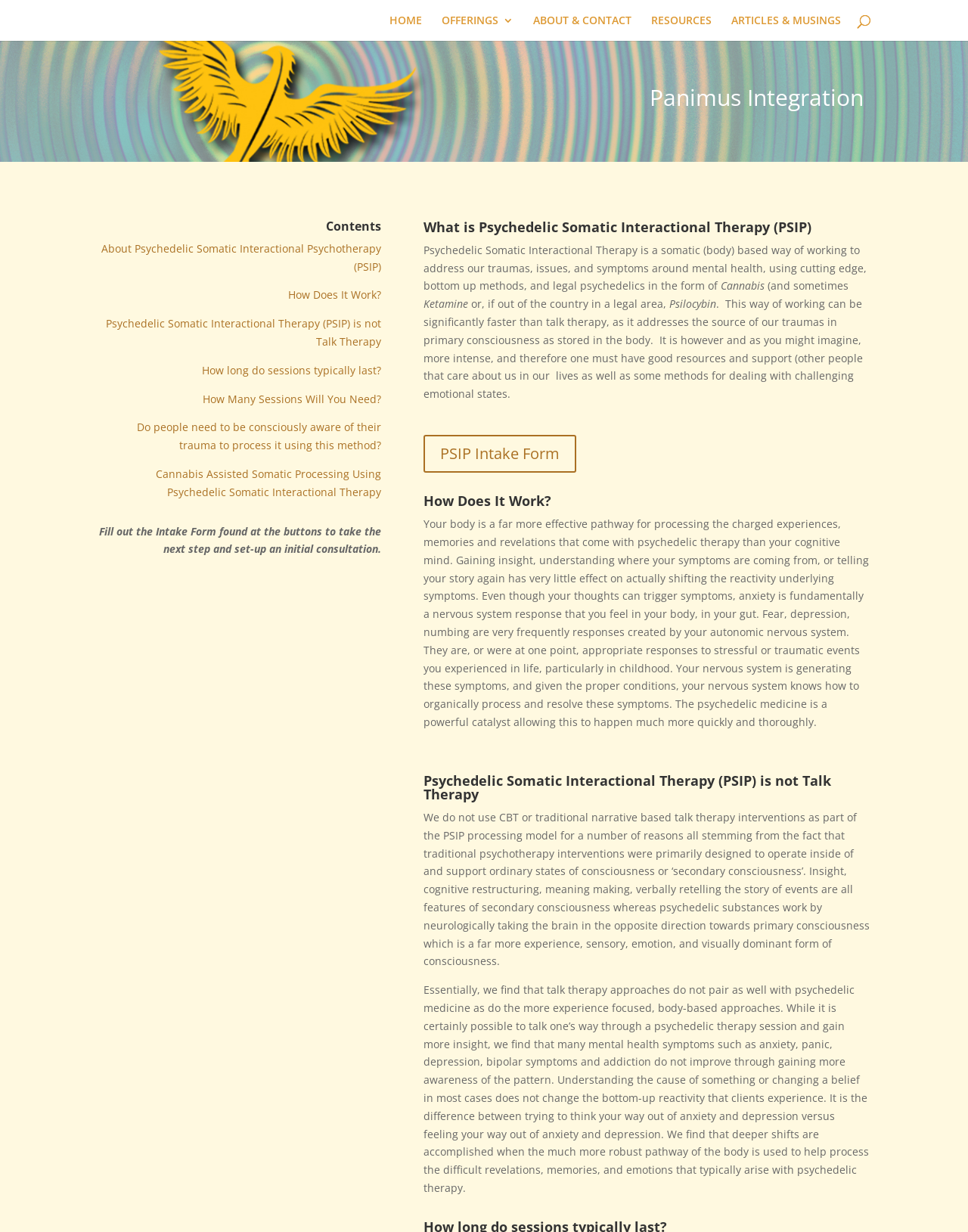Identify the bounding box coordinates for the UI element described as follows: ARTICLES & MUSINGS. Use the format (top-left x, top-left y, bottom-right x, bottom-right y) and ensure all values are floating point numbers between 0 and 1.

[0.755, 0.012, 0.869, 0.033]